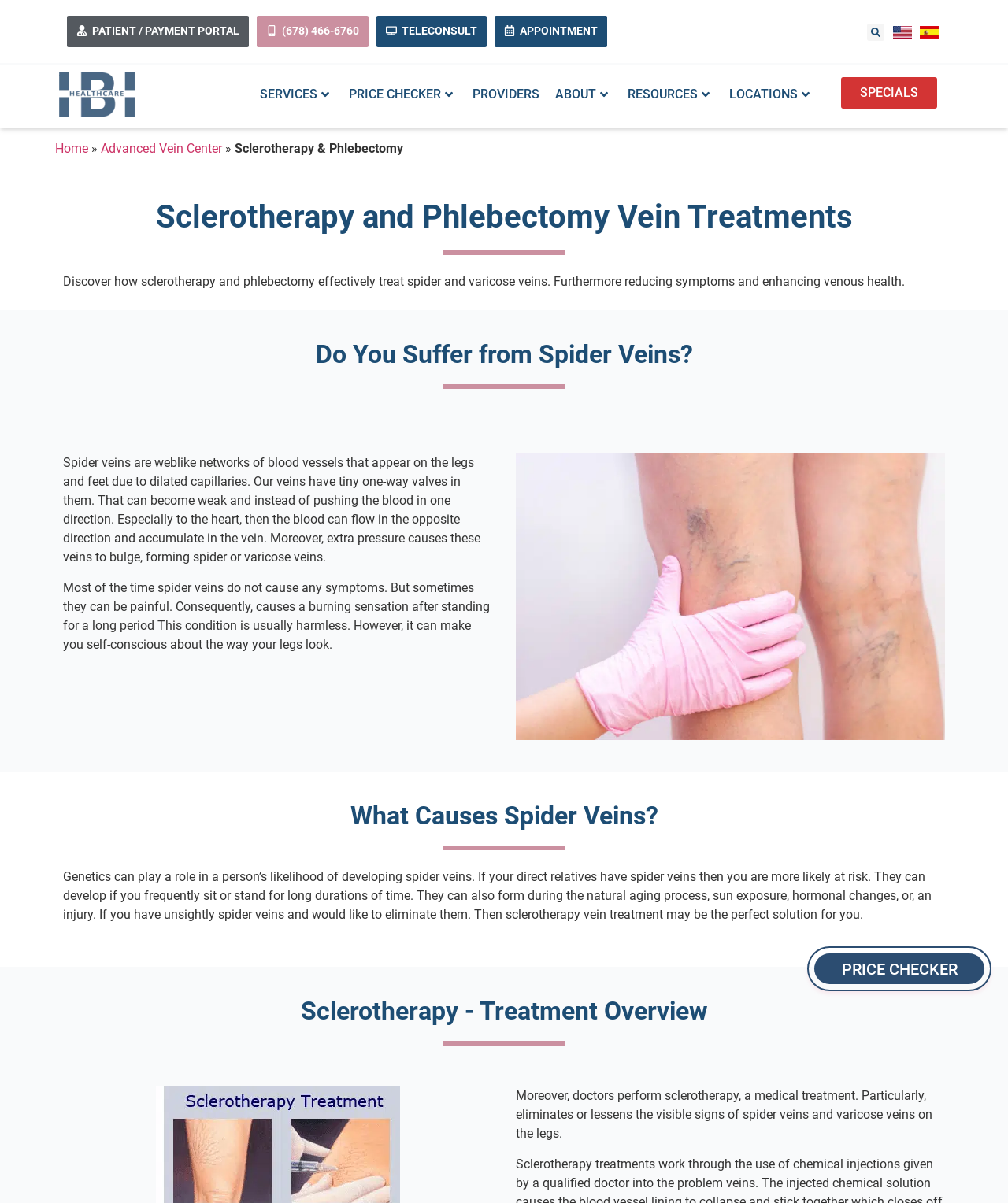What is the purpose of sclerotherapy?
Could you answer the question in a detailed manner, providing as much information as possible?

According to the webpage, sclerotherapy is a medical treatment that eliminates or lessens the visible signs of spider veins and varicose veins on the legs, which suggests that its purpose is to eliminate or reduce the appearance of spider veins.